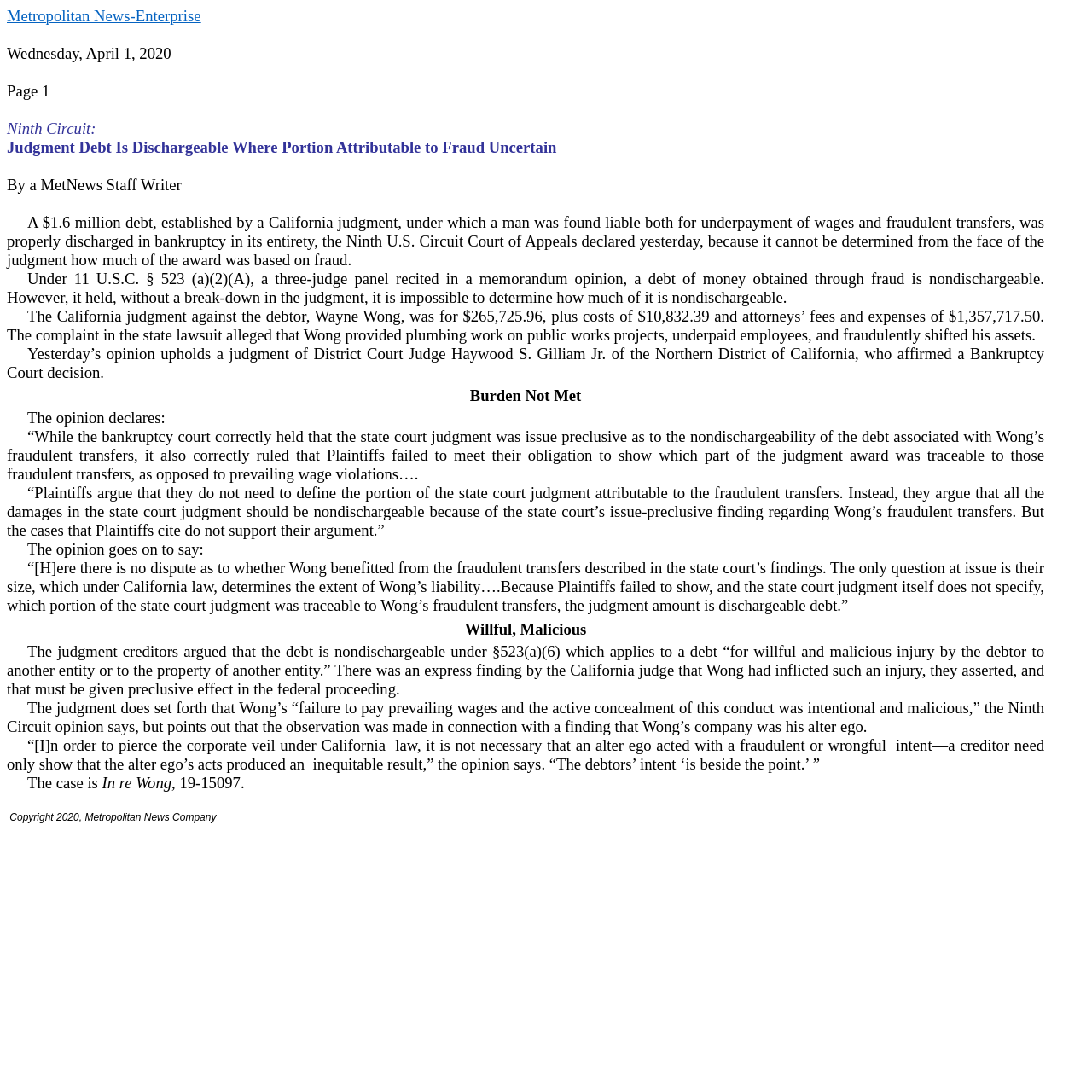Answer the following inquiry with a single word or phrase:
What is the amount of debt mentioned in the article?

$1.6 million